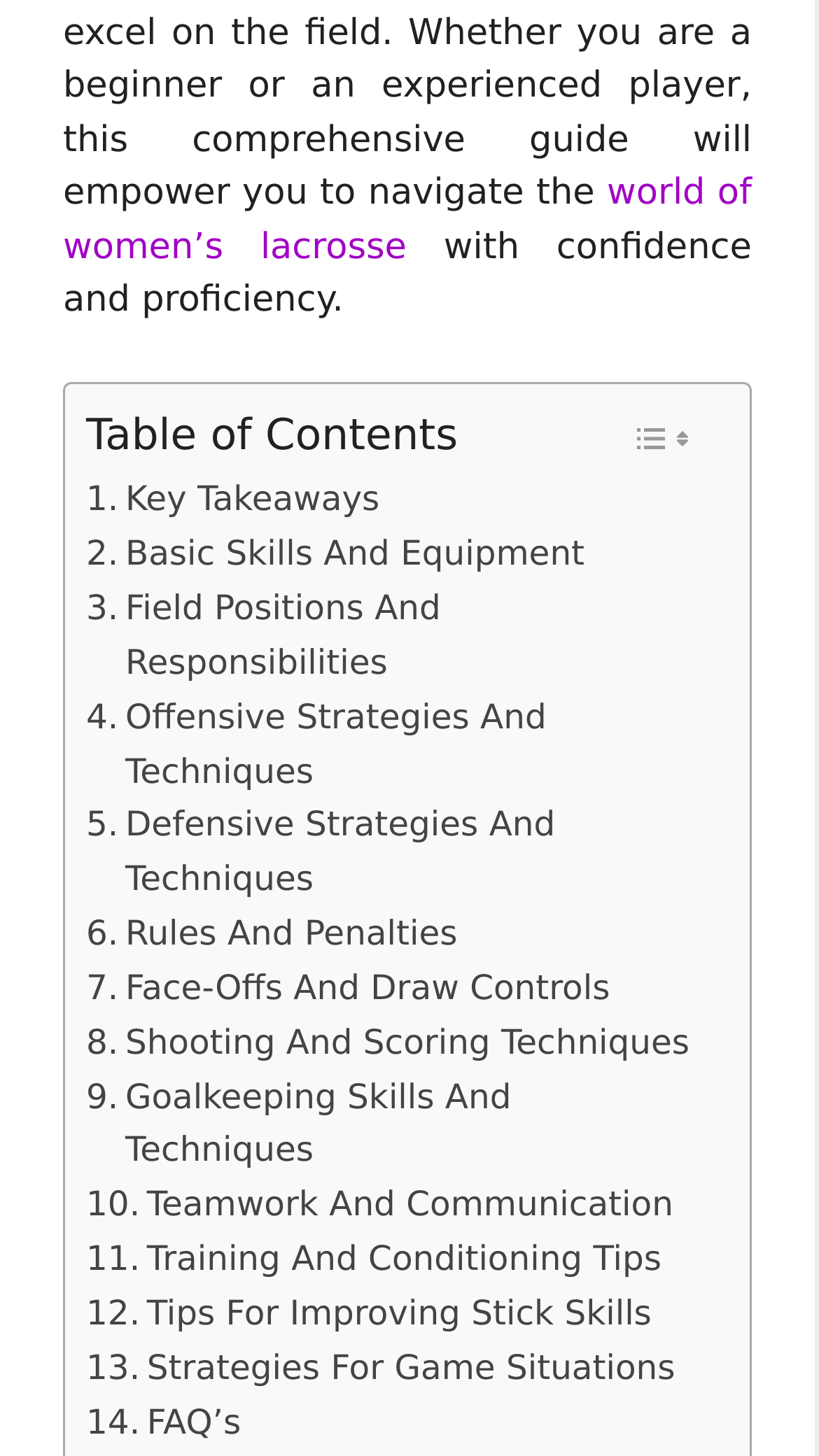Please specify the bounding box coordinates in the format (top-left x, top-left y, bottom-right x, bottom-right y), with all values as floating point numbers between 0 and 1. Identify the bounding box of the UI element described by: Teamwork And Communication

[0.105, 0.809, 0.822, 0.846]